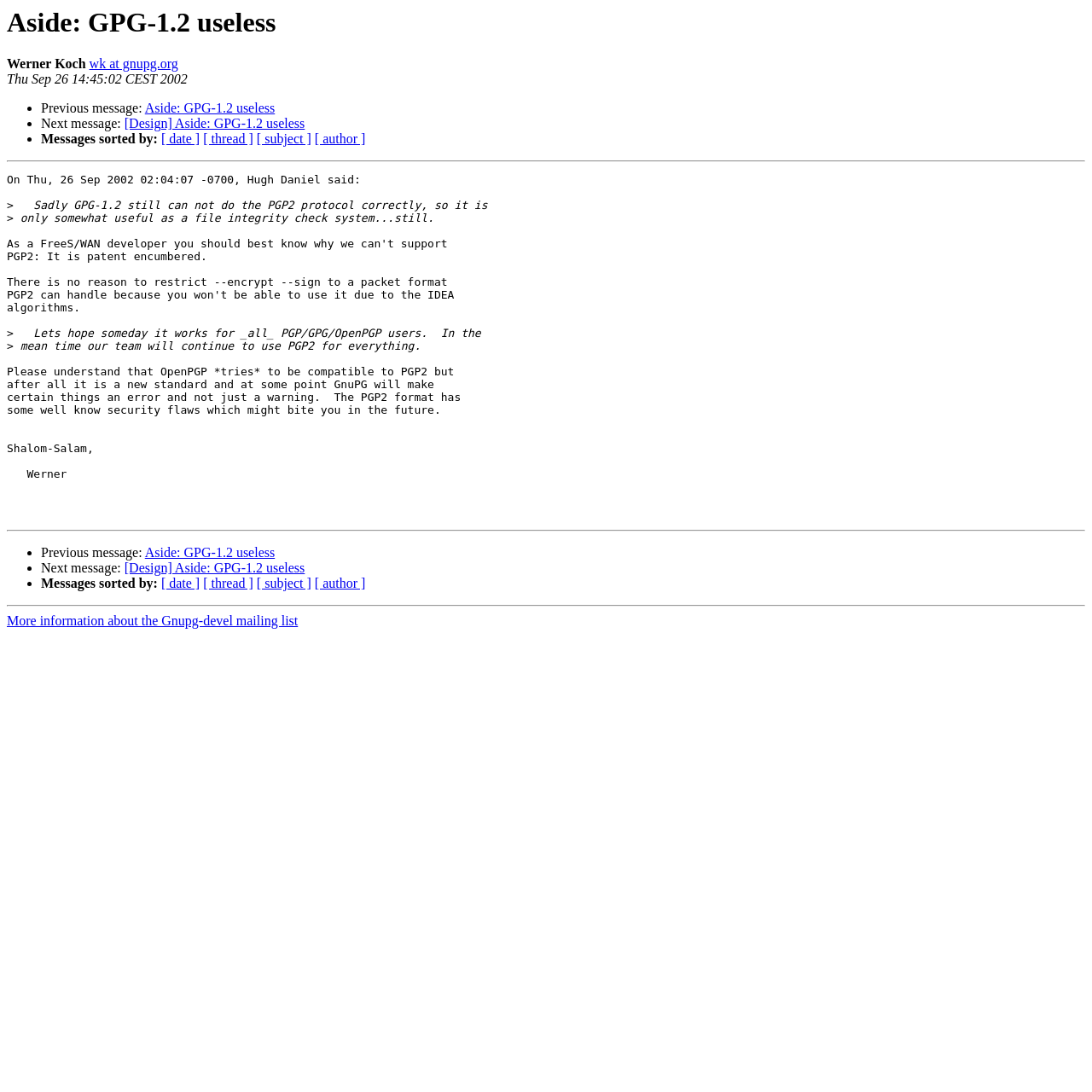Can you find the bounding box coordinates for the element that needs to be clicked to execute this instruction: "View previous message"? The coordinates should be given as four float numbers between 0 and 1, i.e., [left, top, right, bottom].

[0.133, 0.093, 0.252, 0.106]